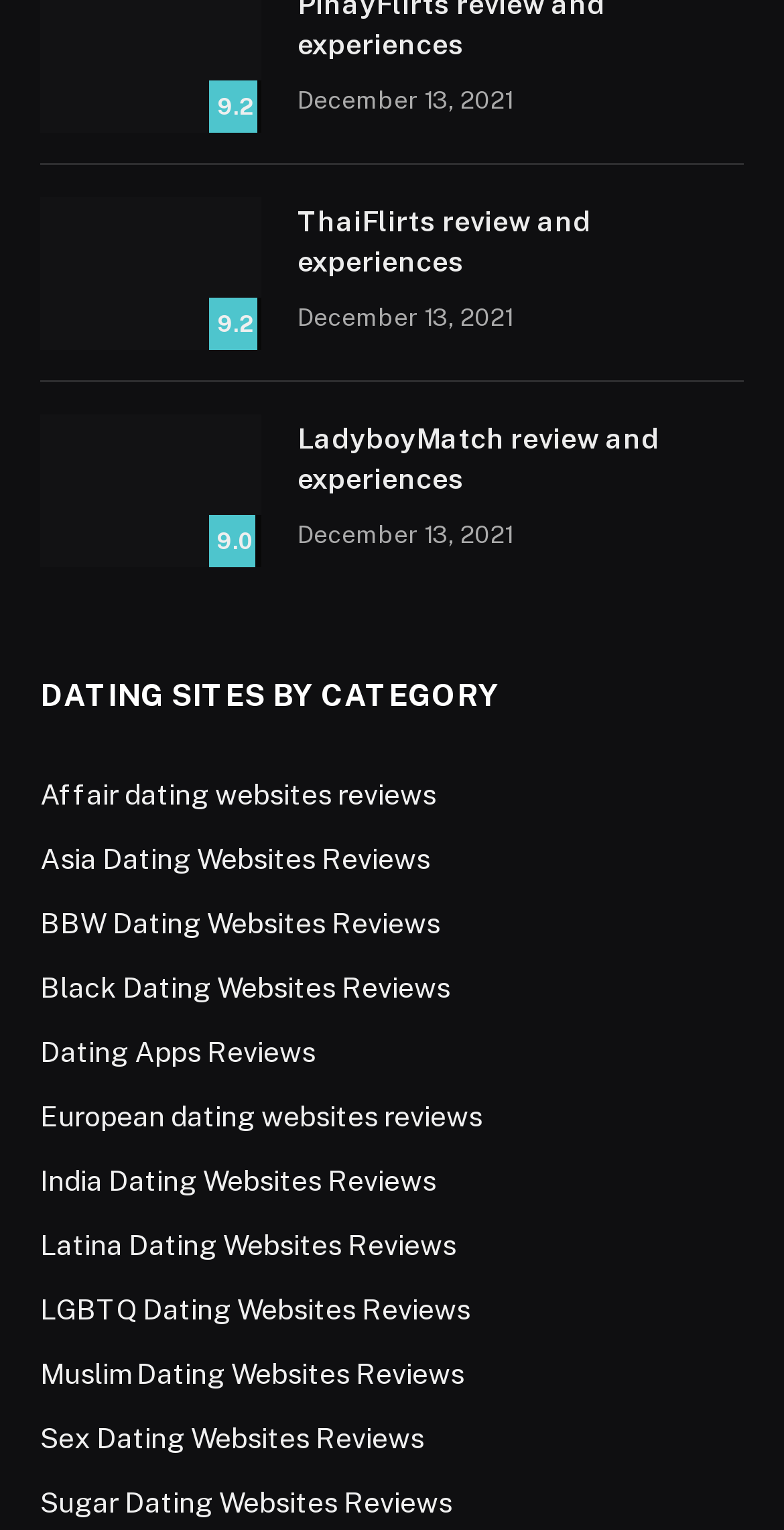Given the element description, predict the bounding box coordinates in the format (top-left x, top-left y, bottom-right x, bottom-right y), using floating point numbers between 0 and 1: Muslim Dating Websites Reviews

[0.051, 0.885, 0.592, 0.912]